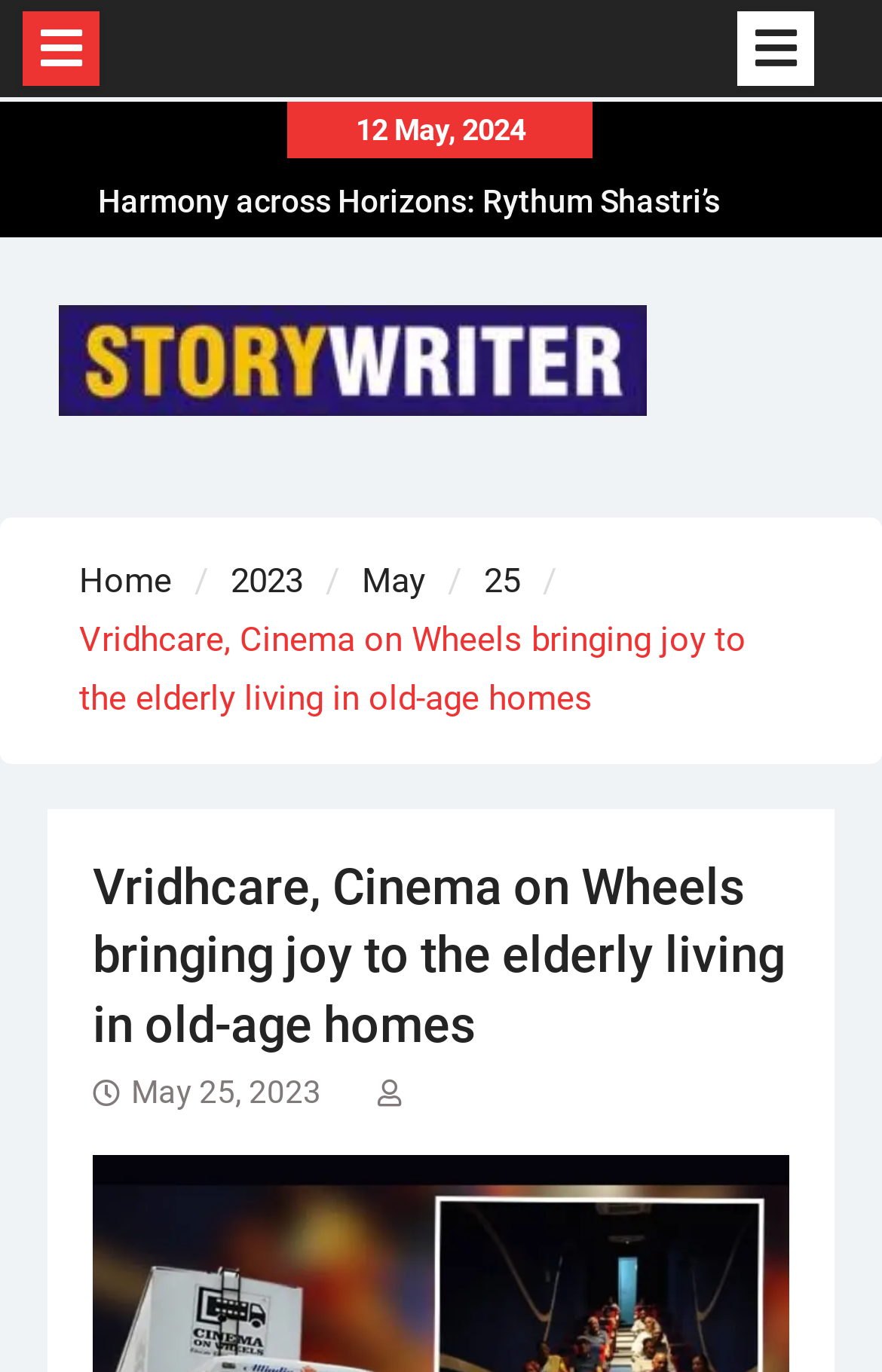Please extract the webpage's main title and generate its text content.

Vridhcare, Cinema on Wheels bringing joy to the elderly living in old-age homes